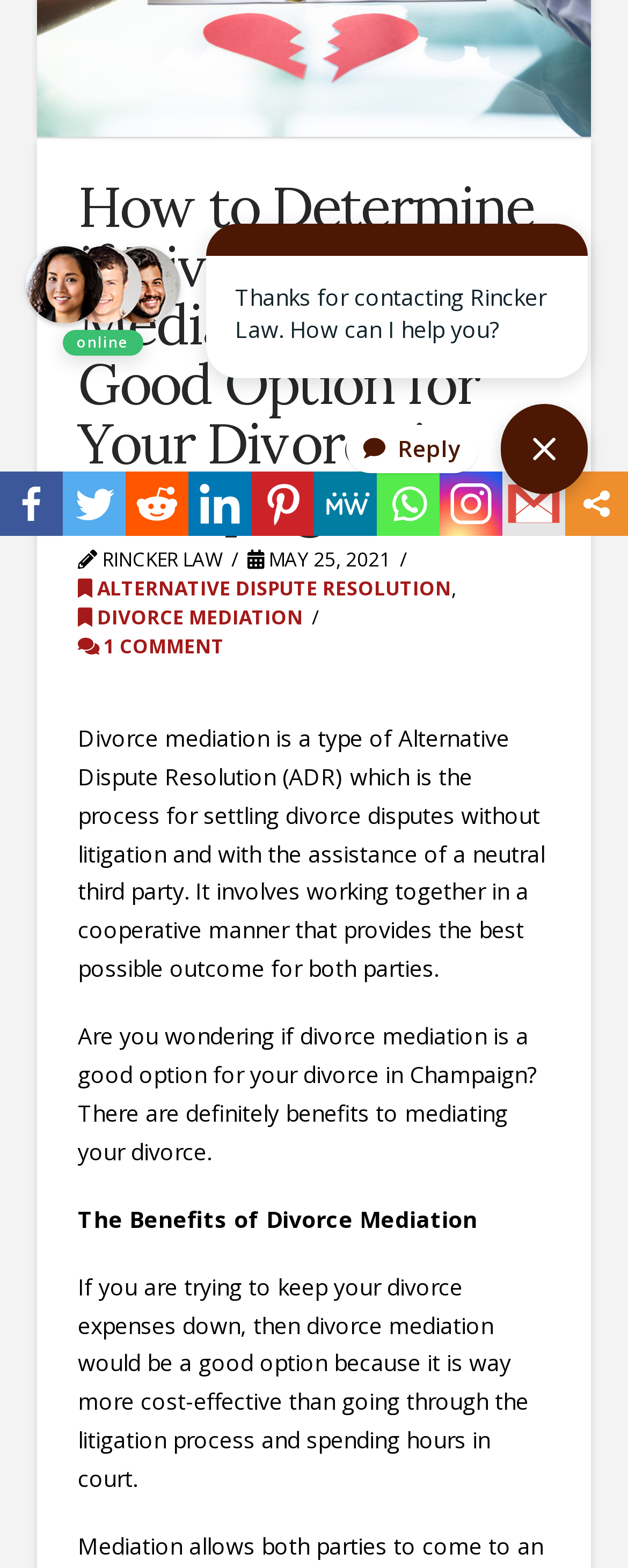Using the element description provided, determine the bounding box coordinates in the format (top-left x, top-left y, bottom-right x, bottom-right y). Ensure that all values are floating point numbers between 0 and 1. Element description: title="Reddit"

[0.2, 0.301, 0.3, 0.342]